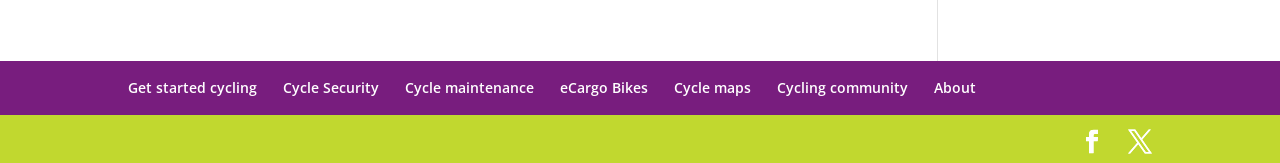Given the element description: "eCargo Bikes", predict the bounding box coordinates of this UI element. The coordinates must be four float numbers between 0 and 1, given as [left, top, right, bottom].

[0.438, 0.477, 0.506, 0.593]